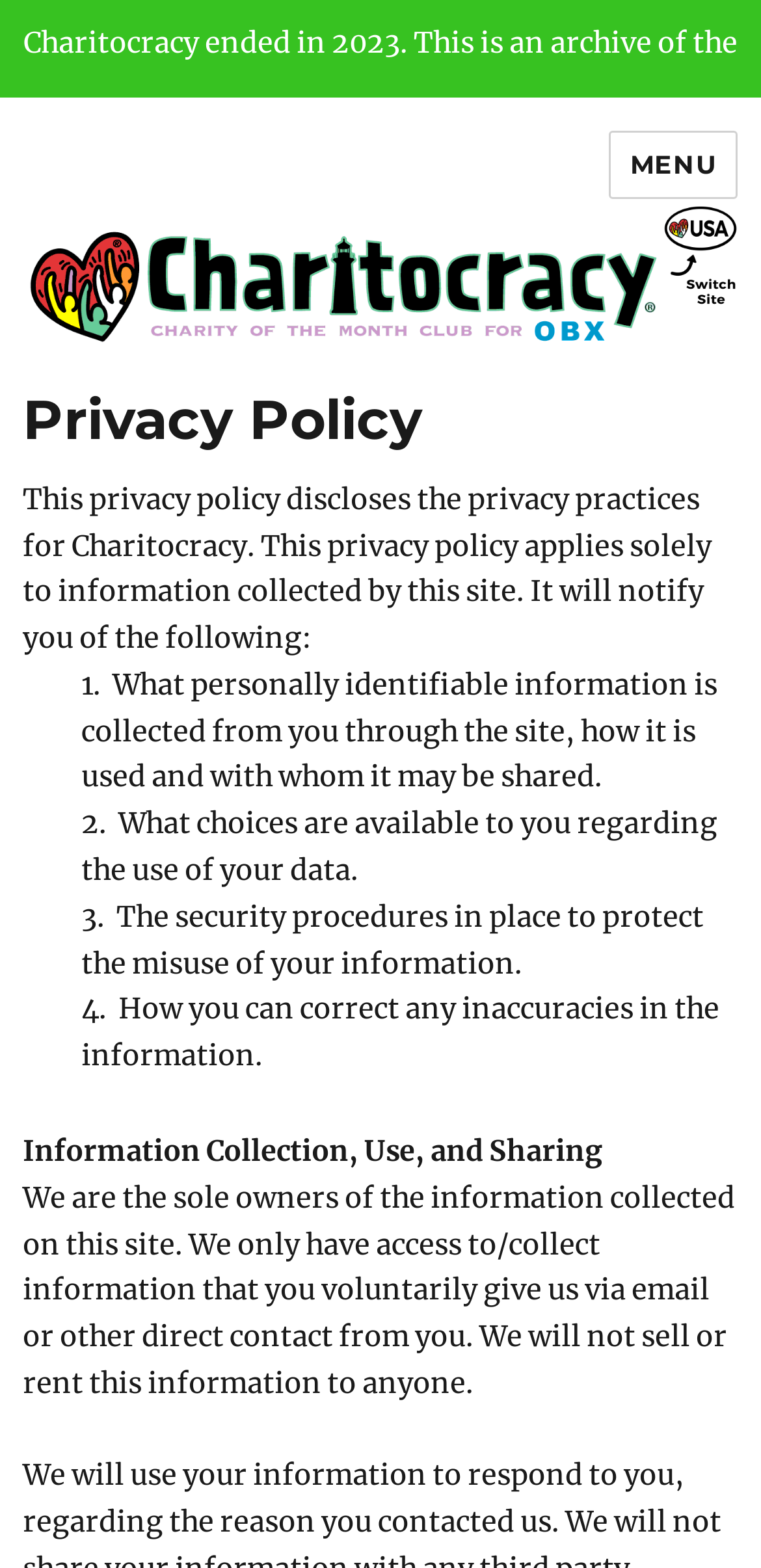Using the provided description: "Menu", find the bounding box coordinates of the corresponding UI element. The output should be four float numbers between 0 and 1, in the format [left, top, right, bottom].

[0.8, 0.083, 0.97, 0.127]